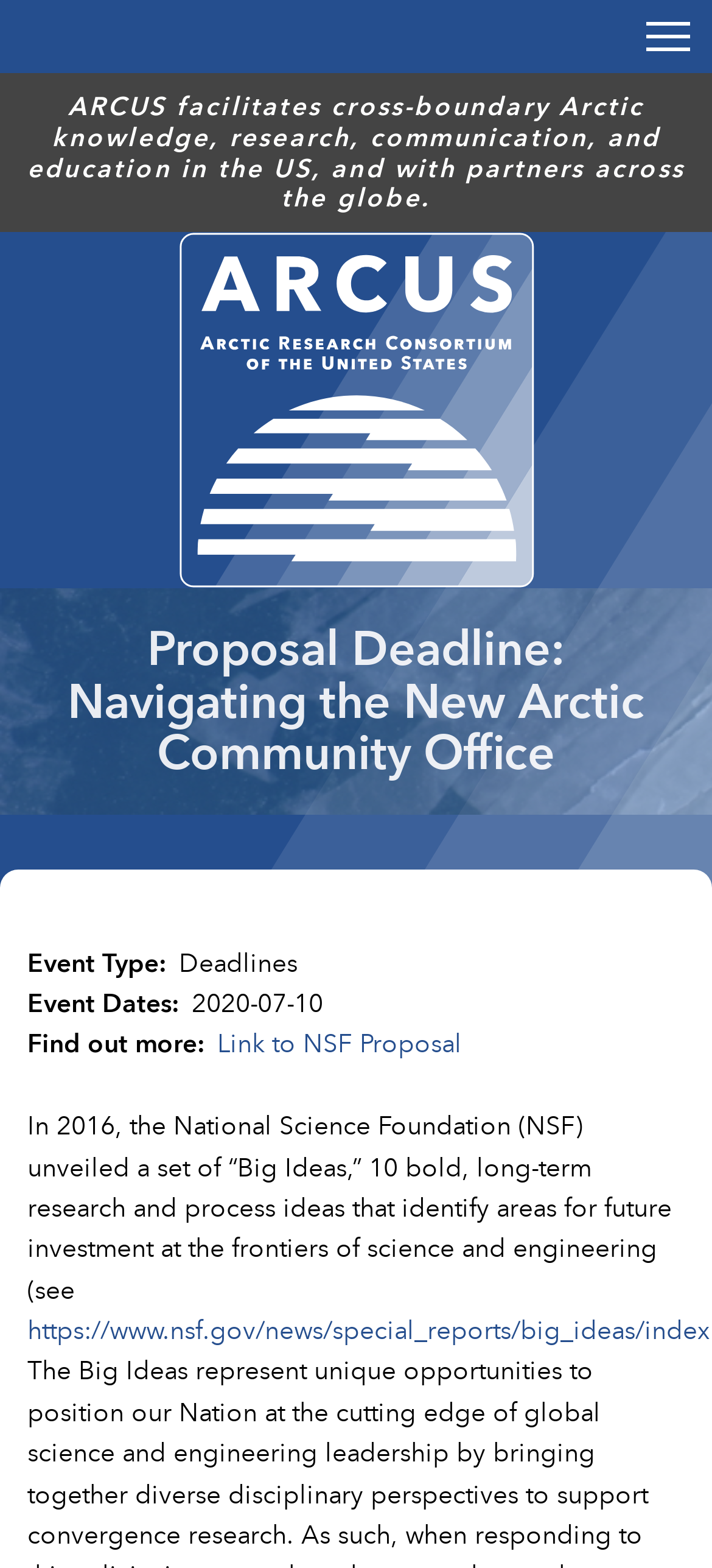What organization unveiled the 'Big Ideas' in 2016?
Please analyze the image and answer the question with as much detail as possible.

According to the text, 'In 2016, the National Science Foundation (NSF) unveiled a set of “Big Ideas,”...', the organization that unveiled the 'Big Ideas' in 2016 is the National Science Foundation (NSF).